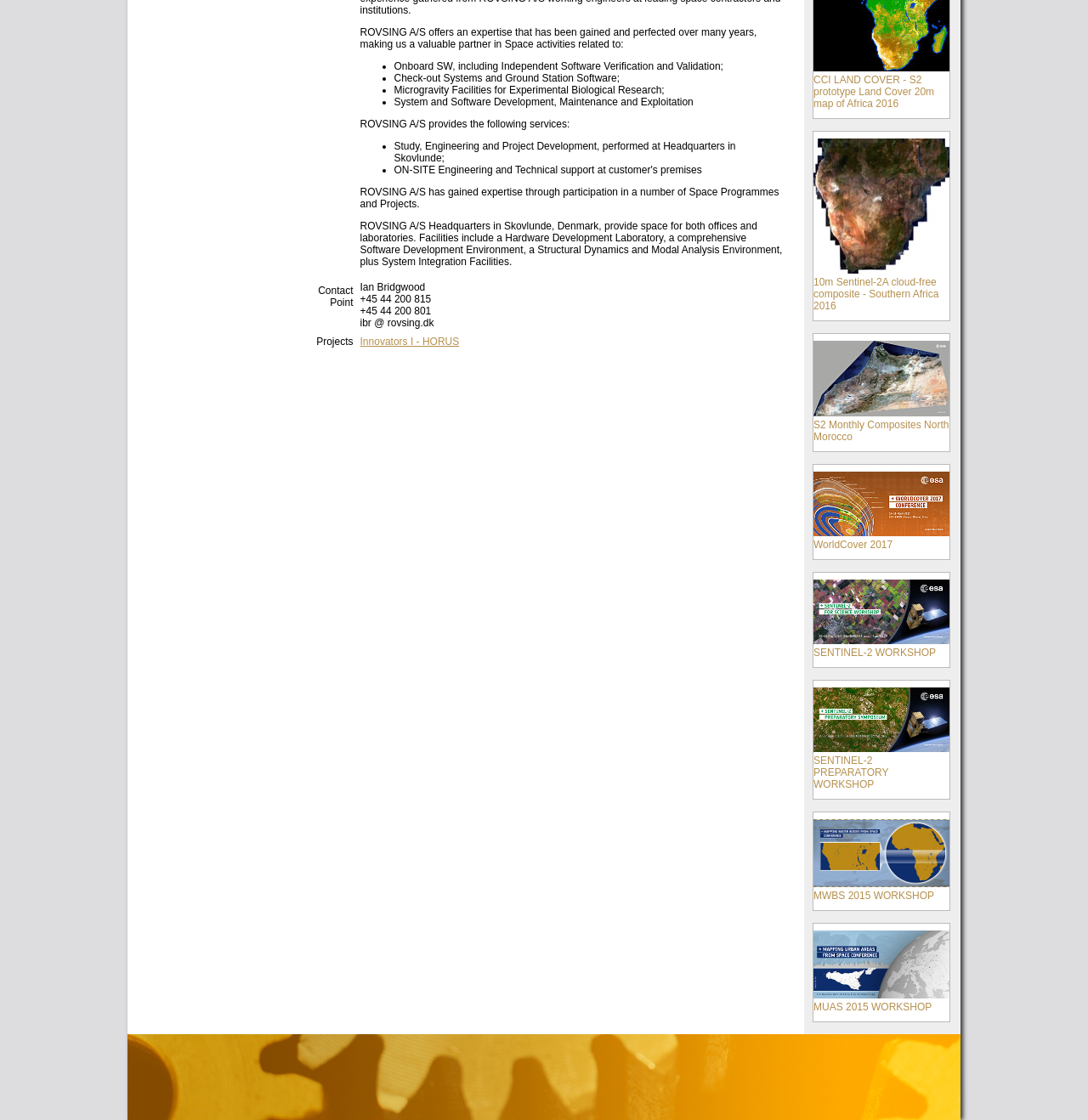Find the bounding box of the web element that fits this description: "WorldCover 2017".

[0.748, 0.415, 0.873, 0.492]